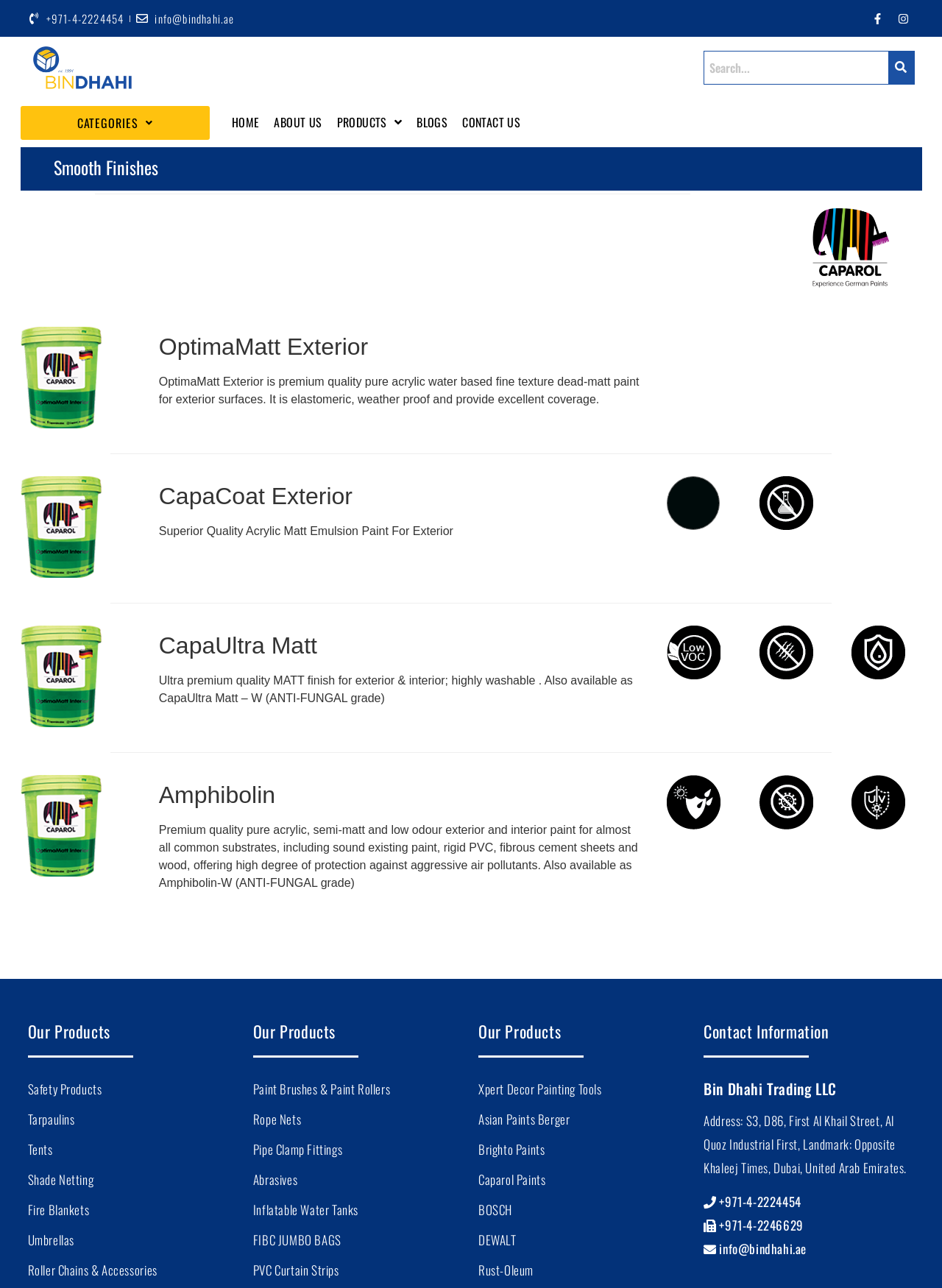Can you identify the bounding box coordinates of the clickable region needed to carry out this instruction: 'Search for products'? The coordinates should be four float numbers within the range of 0 to 1, stated as [left, top, right, bottom].

[0.748, 0.04, 0.943, 0.065]